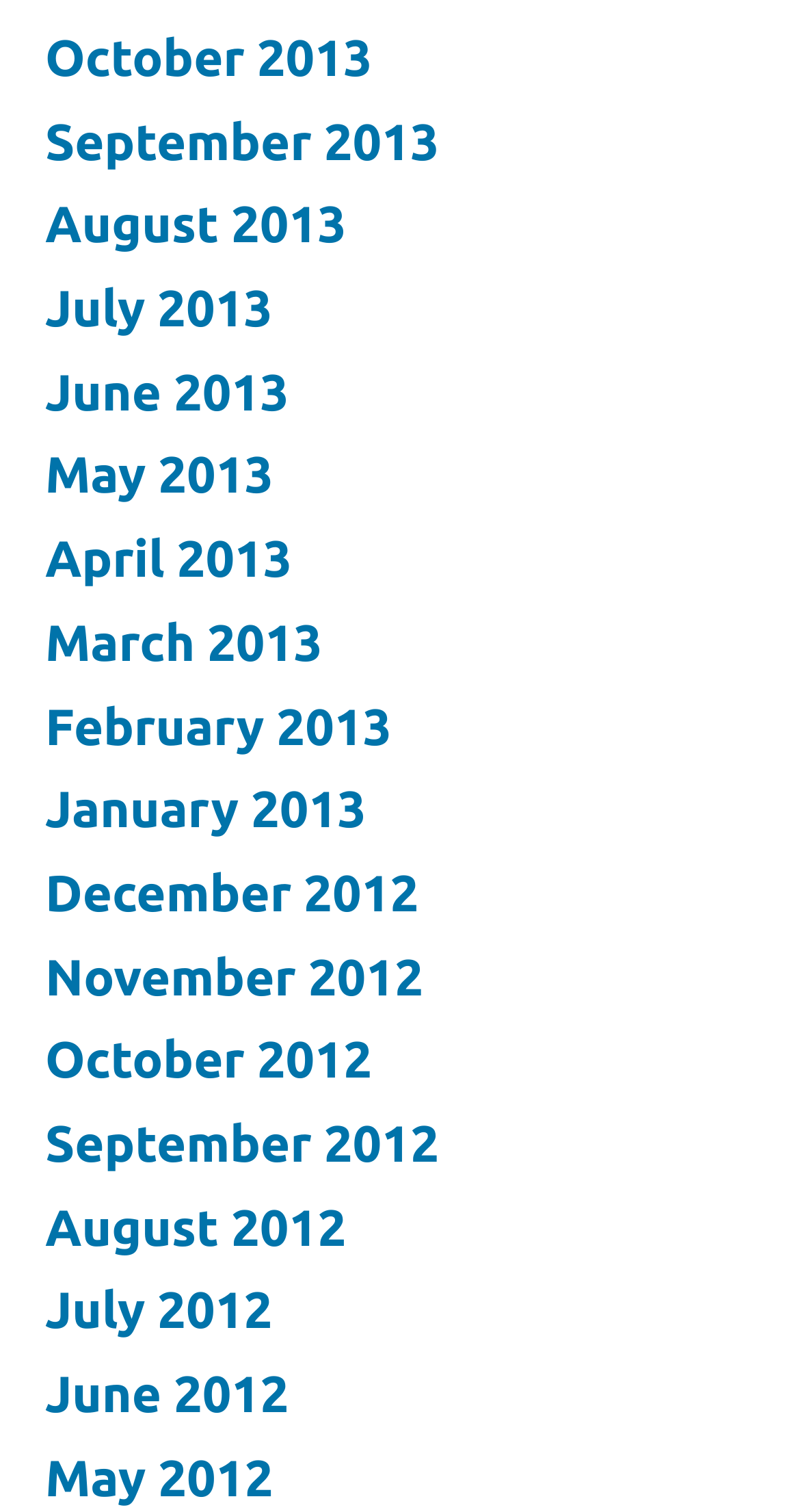Please determine the bounding box coordinates of the element to click in order to execute the following instruction: "view August 2012". The coordinates should be four float numbers between 0 and 1, specified as [left, top, right, bottom].

[0.056, 0.792, 0.433, 0.83]